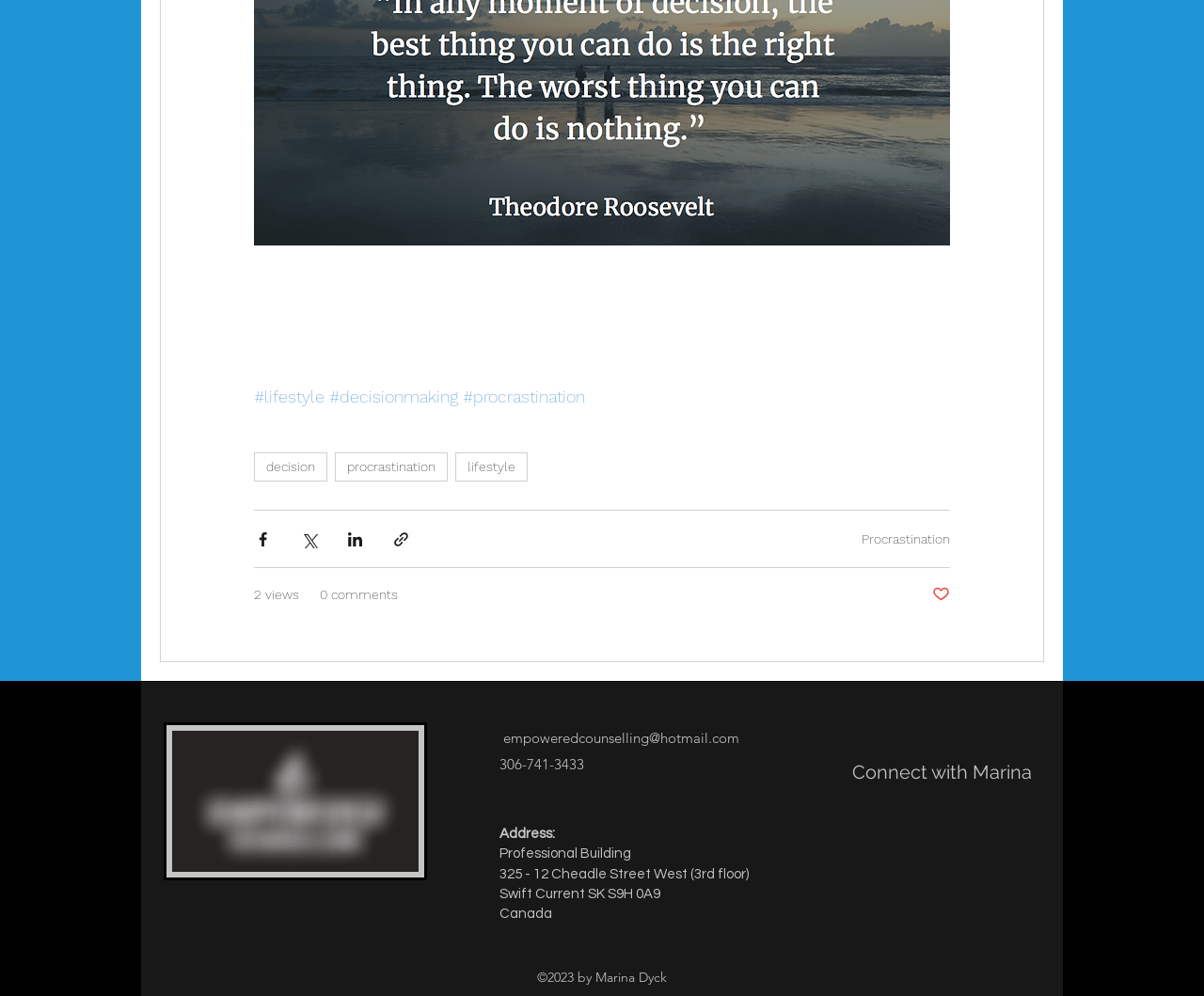Locate the bounding box coordinates of the clickable region necessary to complete the following instruction: "Contact Marina via email". Provide the coordinates in the format of four float numbers between 0 and 1, i.e., [left, top, right, bottom].

[0.418, 0.732, 0.614, 0.75]